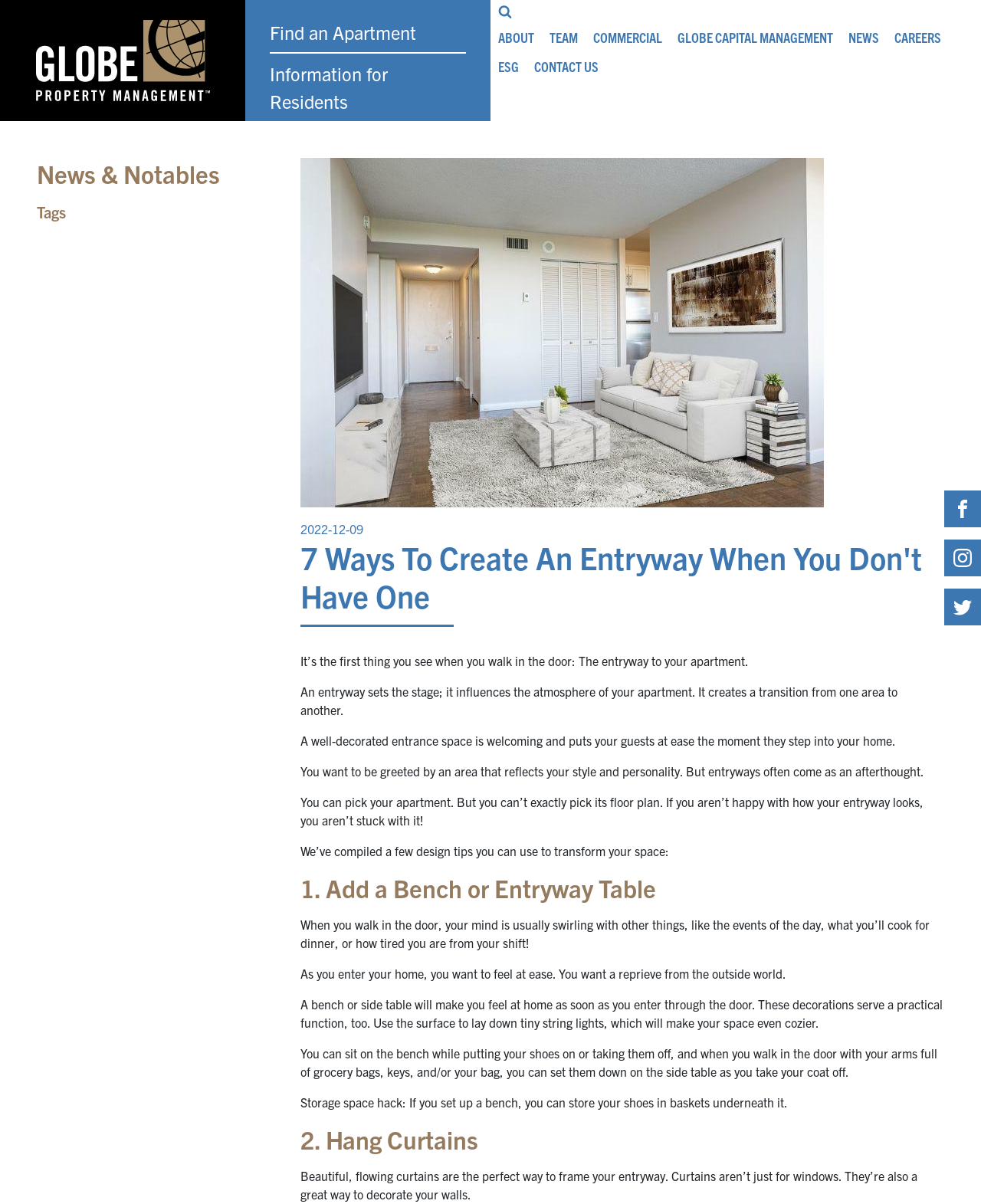Generate a comprehensive description of the webpage.

The webpage is about creating a stylish and functional entryway in an apartment. At the top left corner, there is a logo of Globe Property Management, accompanied by a navigation menu with links to "Find an Apartment", "Information for Residents", and other options. On the right side of the top section, there is a search bar with a "Search" button.

Below the navigation menu, there is a heading that reads "7 Ways To Create An Entryway When You Don't Have One". This is followed by an image related to the topic, and a series of paragraphs that discuss the importance of having a well-decorated entryway in an apartment. The text explains how an entryway sets the tone for the rest of the apartment and influences the atmosphere.

The article then provides several design tips to transform an entryway, including adding a bench or entryway table, hanging curtains, and other ideas. Each tip is accompanied by a heading and a brief description of how to implement it.

At the bottom of the page, there are links to the company's social media profiles, including Facebook, Instagram, and Twitter.